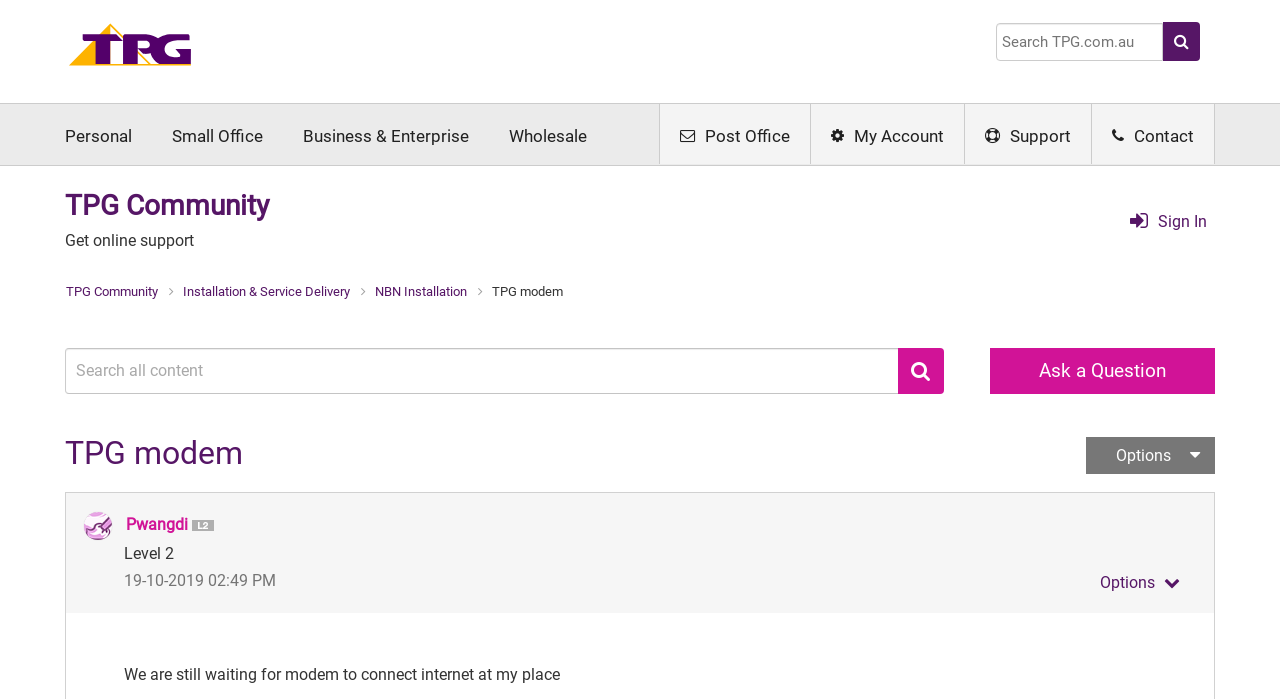Please specify the bounding box coordinates of the element that should be clicked to execute the given instruction: 'Click the Sign In button'. Ensure the coordinates are four float numbers between 0 and 1, expressed as [left, top, right, bottom].

[0.875, 0.297, 0.913, 0.341]